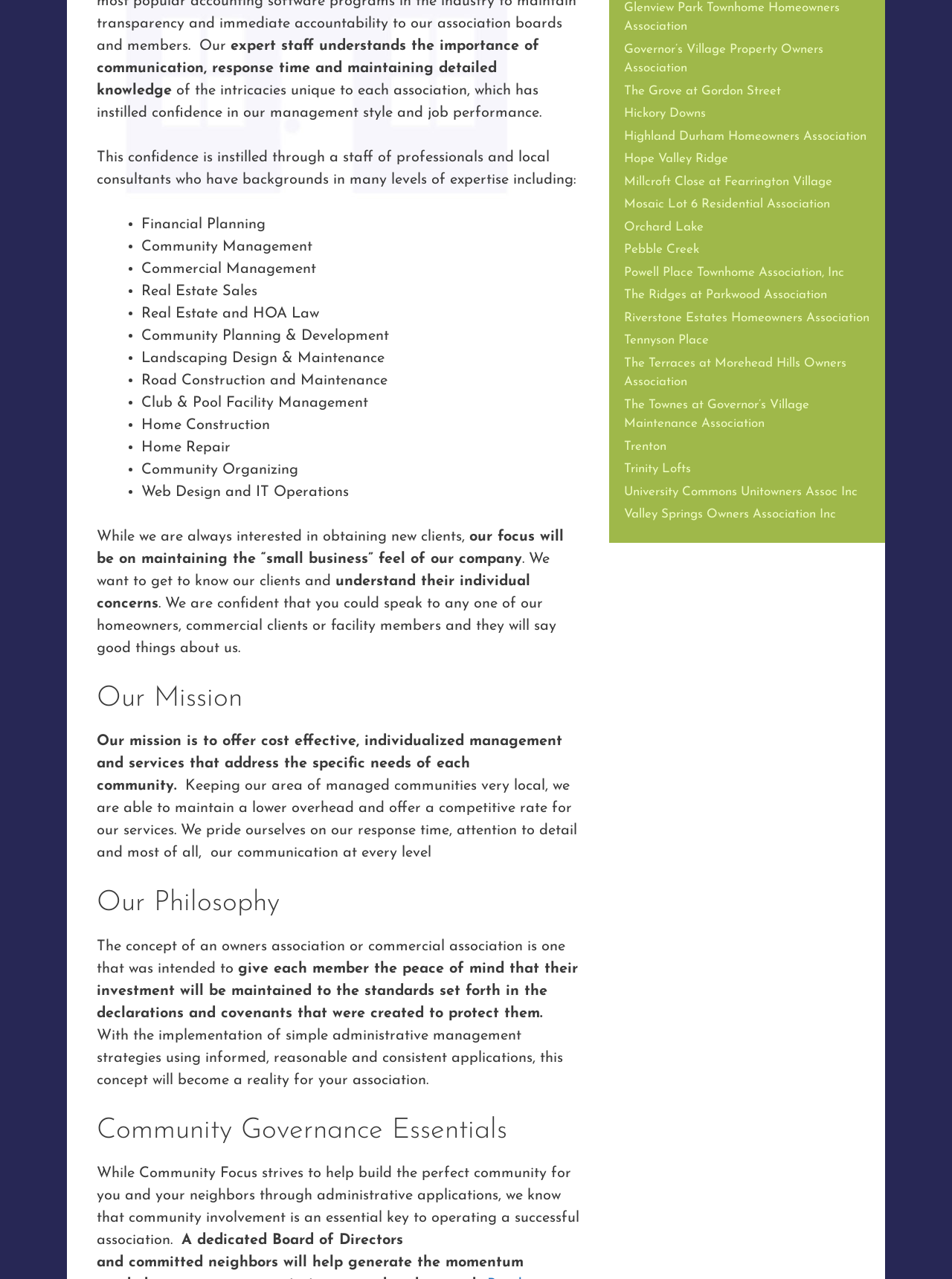Identify the bounding box of the UI component described as: "Highland Durham Homeowners Association".

[0.655, 0.101, 0.91, 0.111]